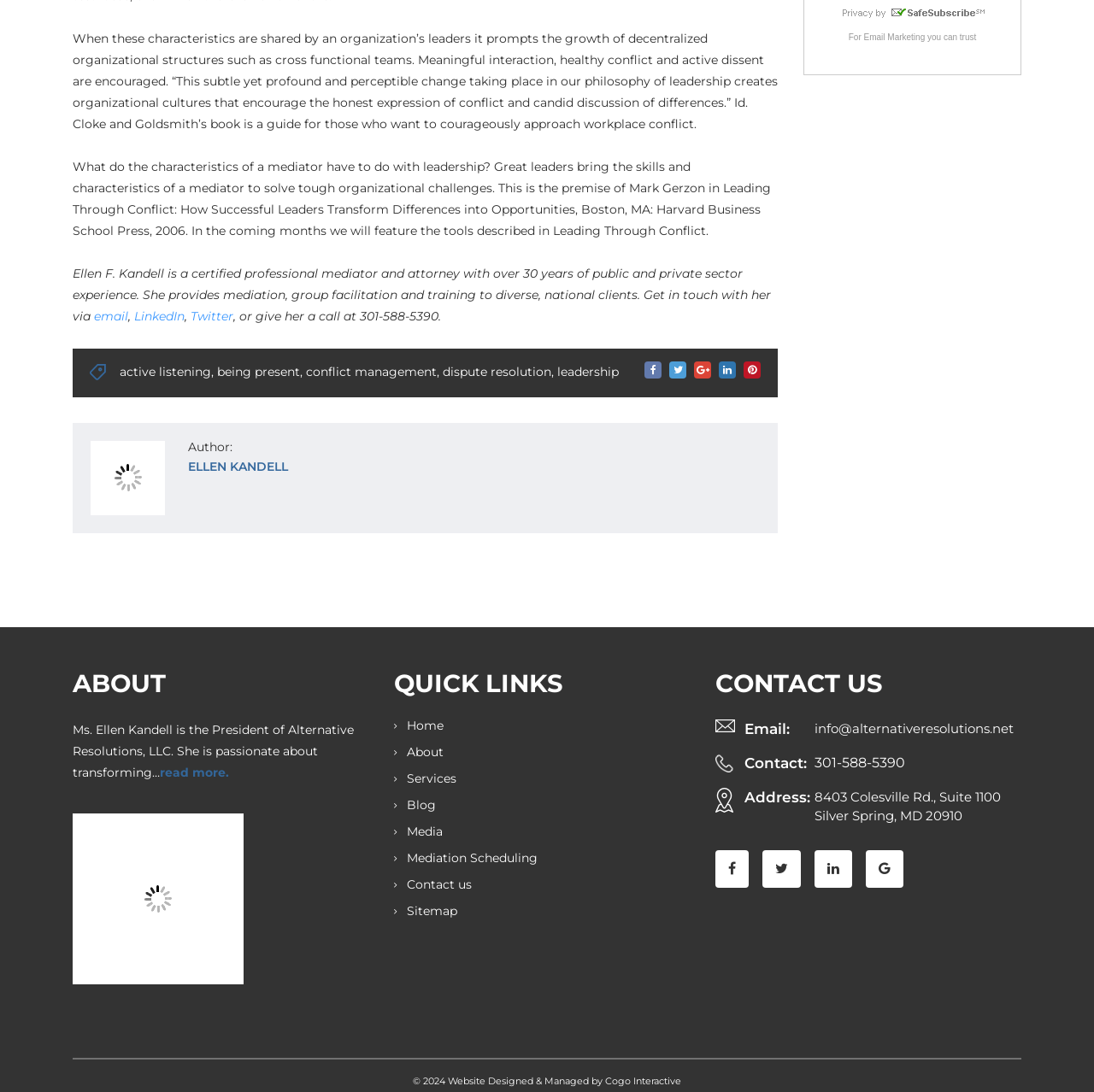Indicate the bounding box coordinates of the element that must be clicked to execute the instruction: "Click the 'Search' button". The coordinates should be given as four float numbers between 0 and 1, i.e., [left, top, right, bottom].

None